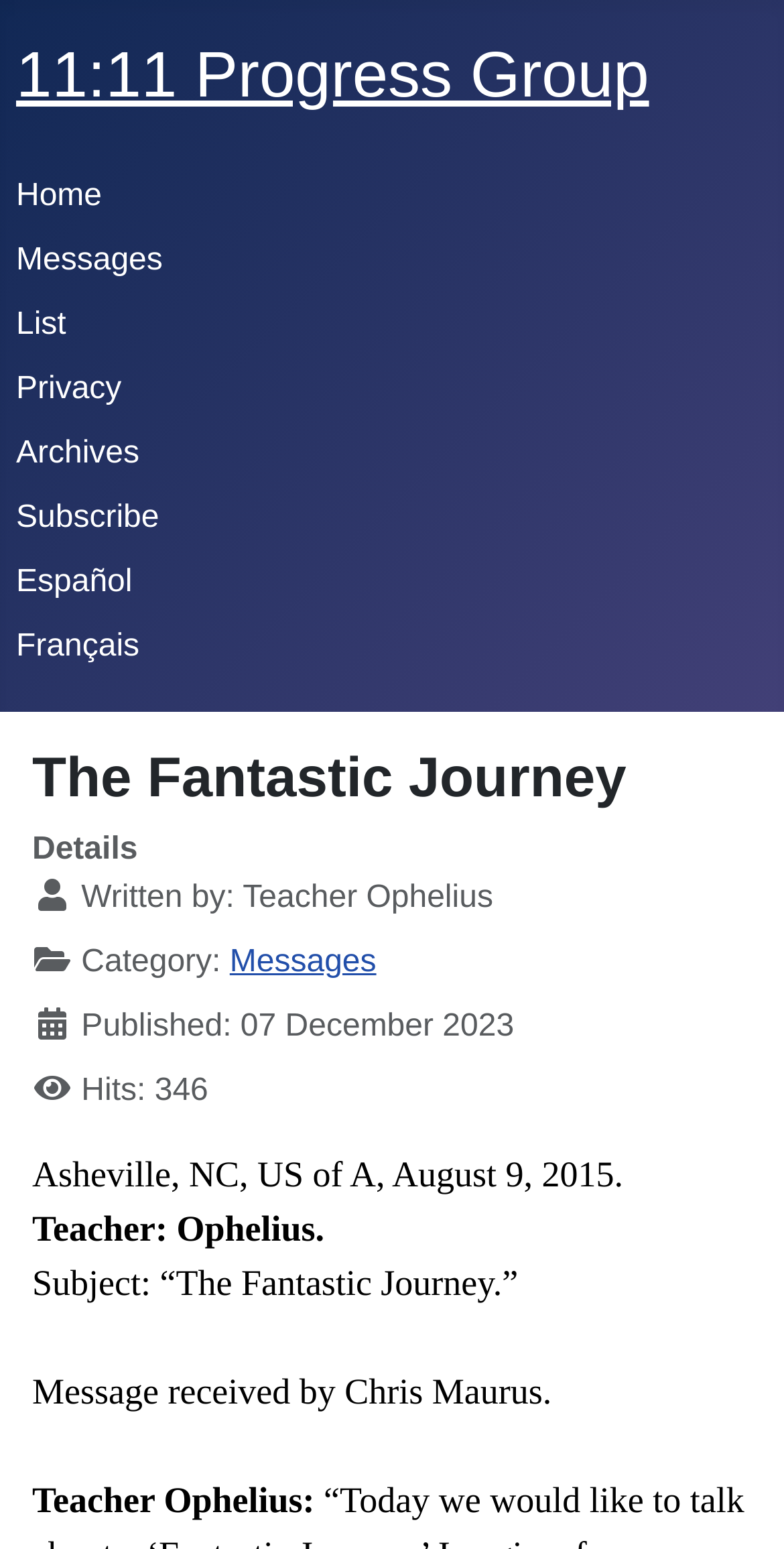Extract the main heading text from the webpage.

The Fantastic Journey